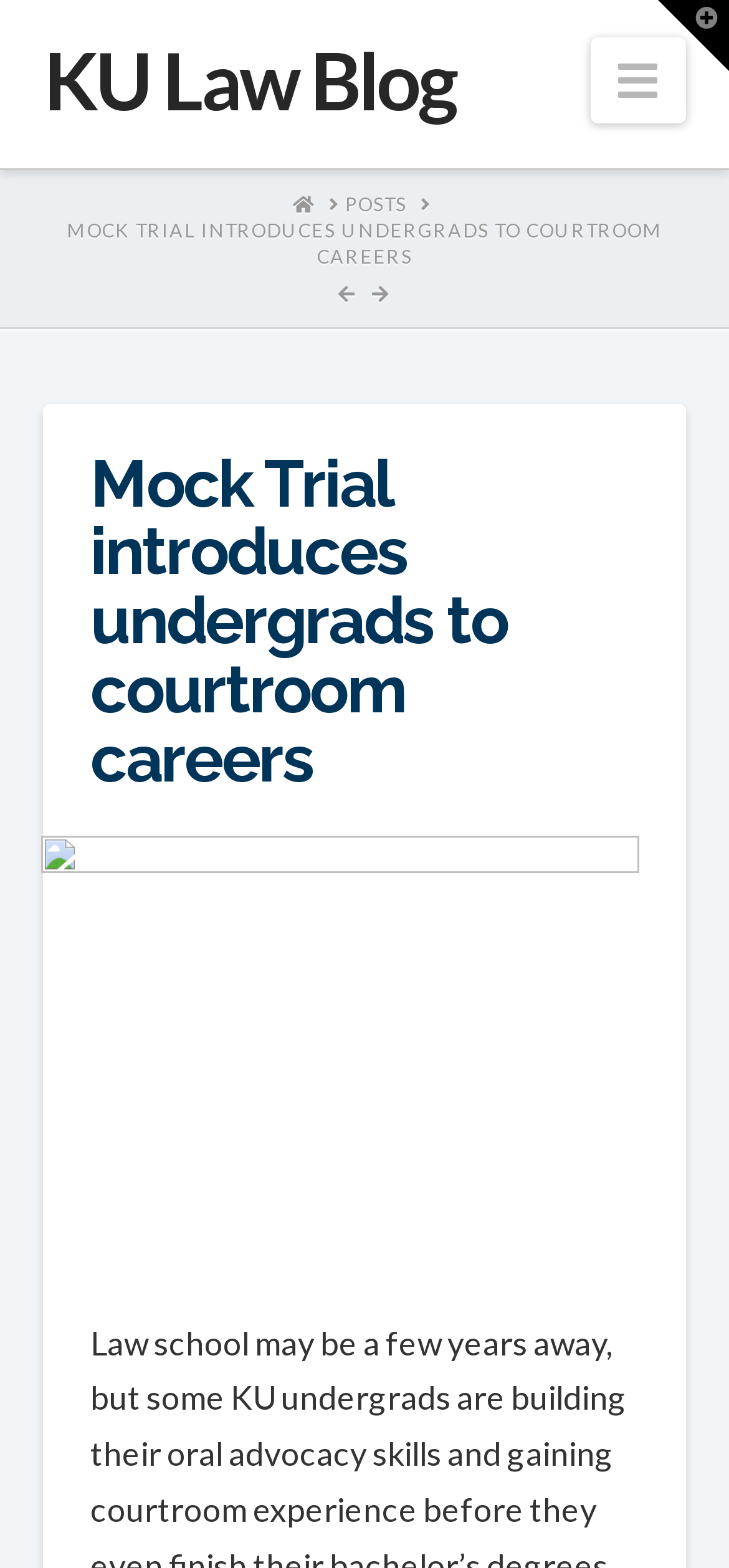Identify and provide the bounding box for the element described by: "Posts".

[0.473, 0.121, 0.558, 0.138]